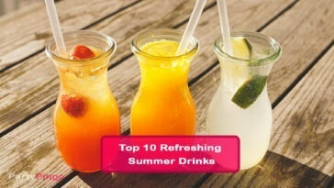Create an extensive caption that includes all significant details of the image.

The image showcases a vibrant collection of three refreshing summer drinks, each served in elegant glass jars with straws. The drinks feature bright colors: the first on the left is a fruity mix adorned with raspberries, the center drink glows in a sunny orange hue, and the third drink on the right is a crisp concoction with a slice of lime. Set against a rustic wooden table, the scene is complemented by a bold caption overlay that reads "Top 10 Refreshing Summer Drinks," suggesting a delightful selection of beverages perfect for enjoying during the warm summer months. This inviting presentation highlights the trend of crafting visually appealing and delicious drinks to enhance seasonal gatherings and celebrations.